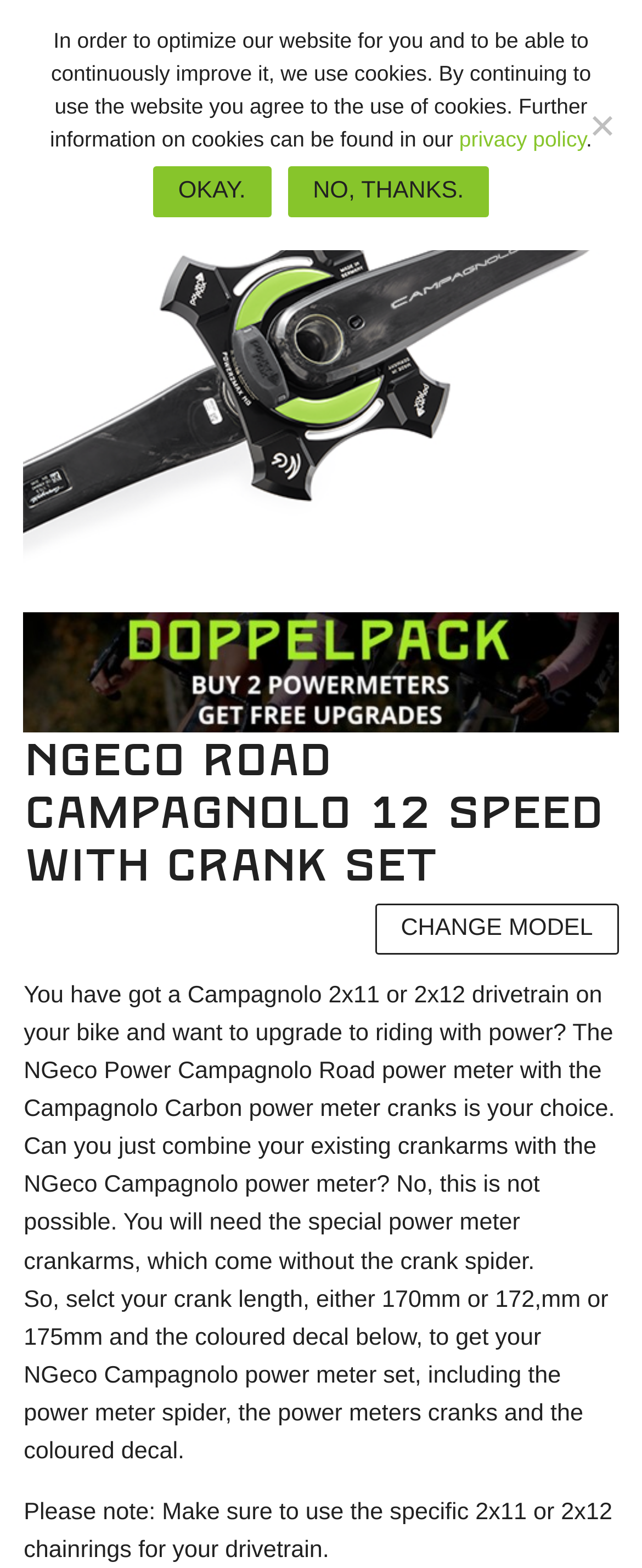What are the available crank lengths? Observe the screenshot and provide a one-word or short phrase answer.

170mm, 172mm, 175mm